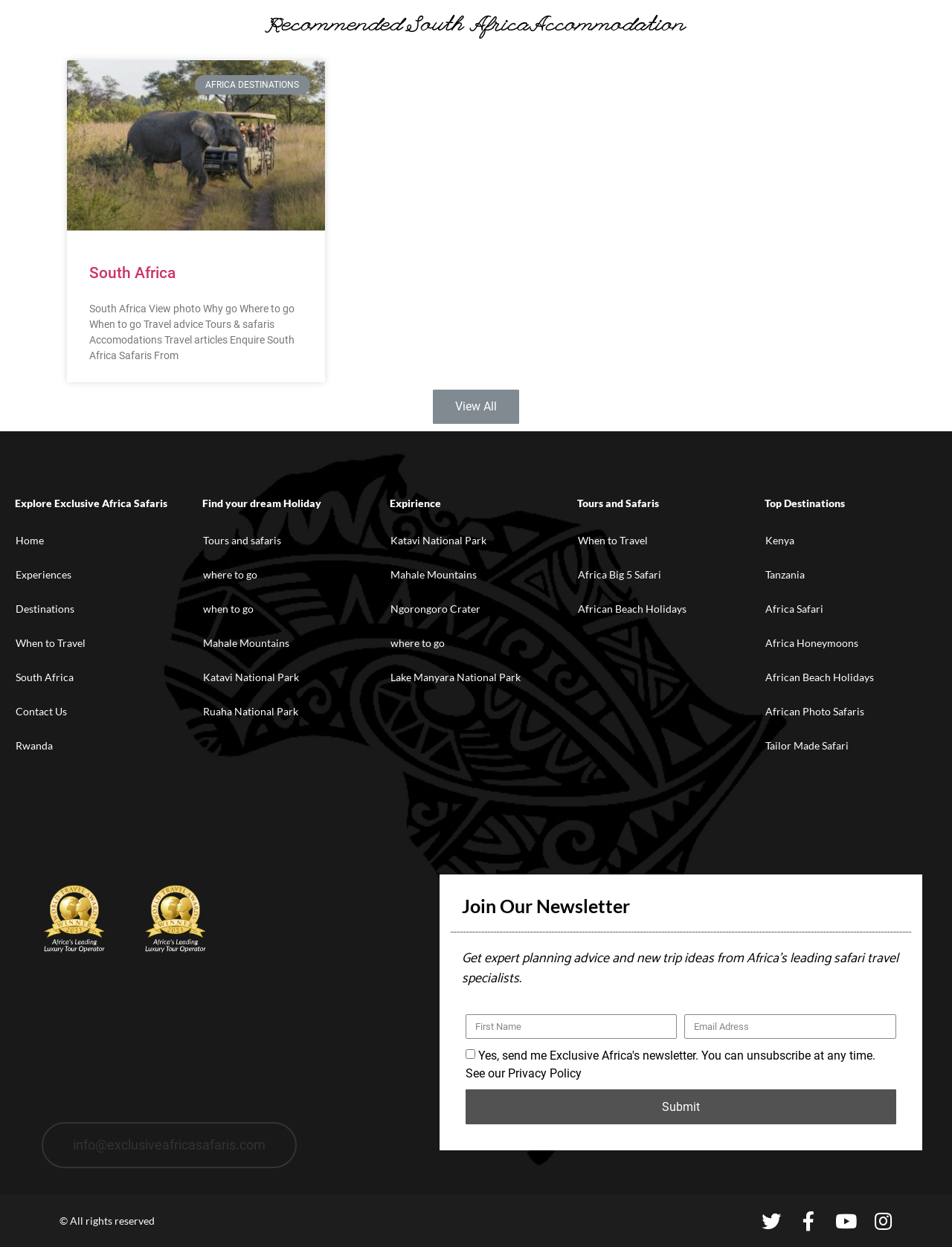Please specify the bounding box coordinates in the format (top-left x, top-left y, bottom-right x, bottom-right y), with values ranging from 0 to 1. Identify the bounding box for the UI component described as follows: parent_node: Email name="form_fields[email]" placeholder="Email Adress"

[0.719, 0.814, 0.941, 0.833]